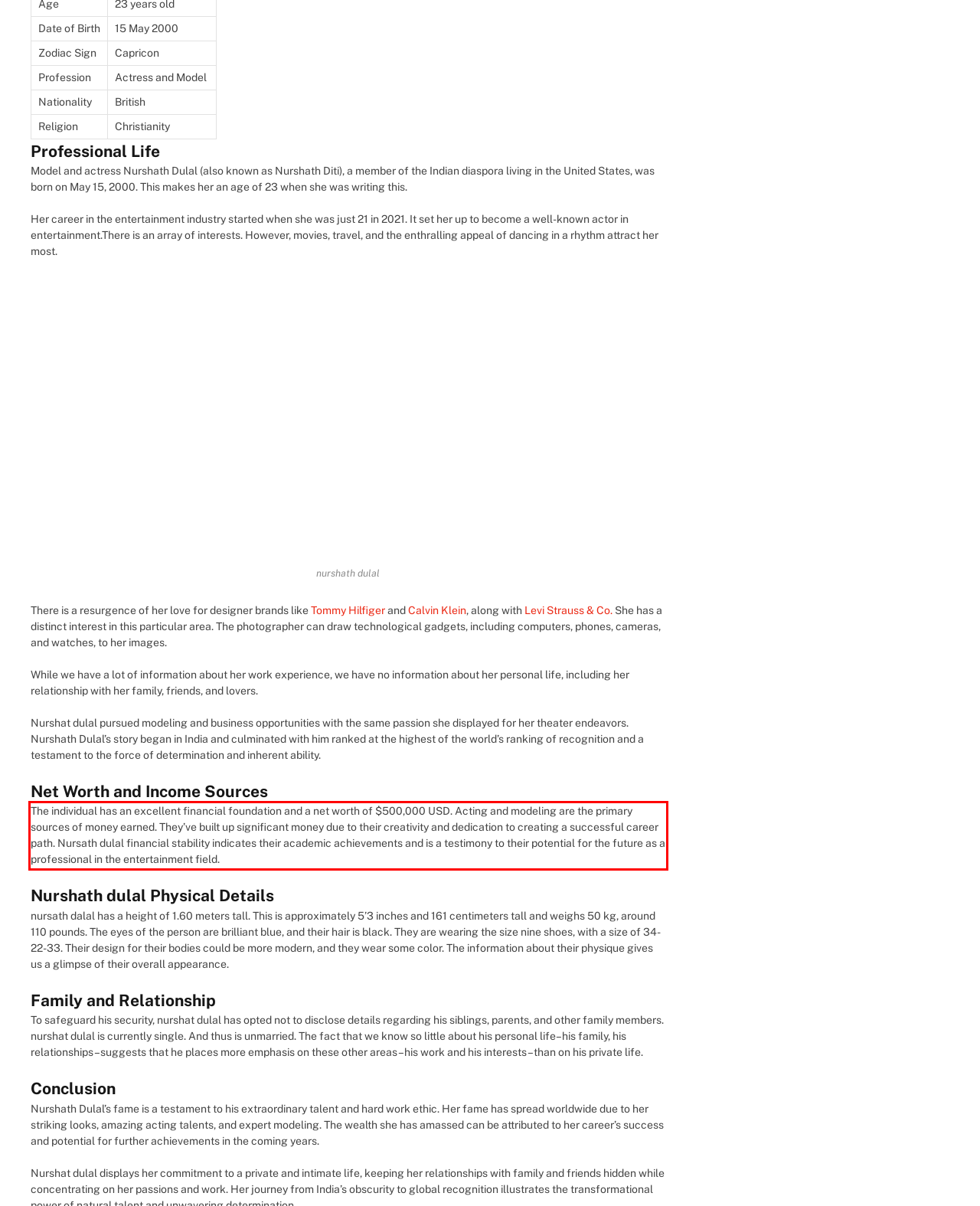You have a screenshot of a webpage with a UI element highlighted by a red bounding box. Use OCR to obtain the text within this highlighted area.

The individual has an excellent financial foundation and a net worth of $500,000 USD. Acting and modeling are the primary sources of money earned. They’ve built up significant money due to their creativity and dedication to creating a successful career path. Nursath dulal financial stability indicates their academic achievements and is a testimony to their potential for the future as a professional in the entertainment field.